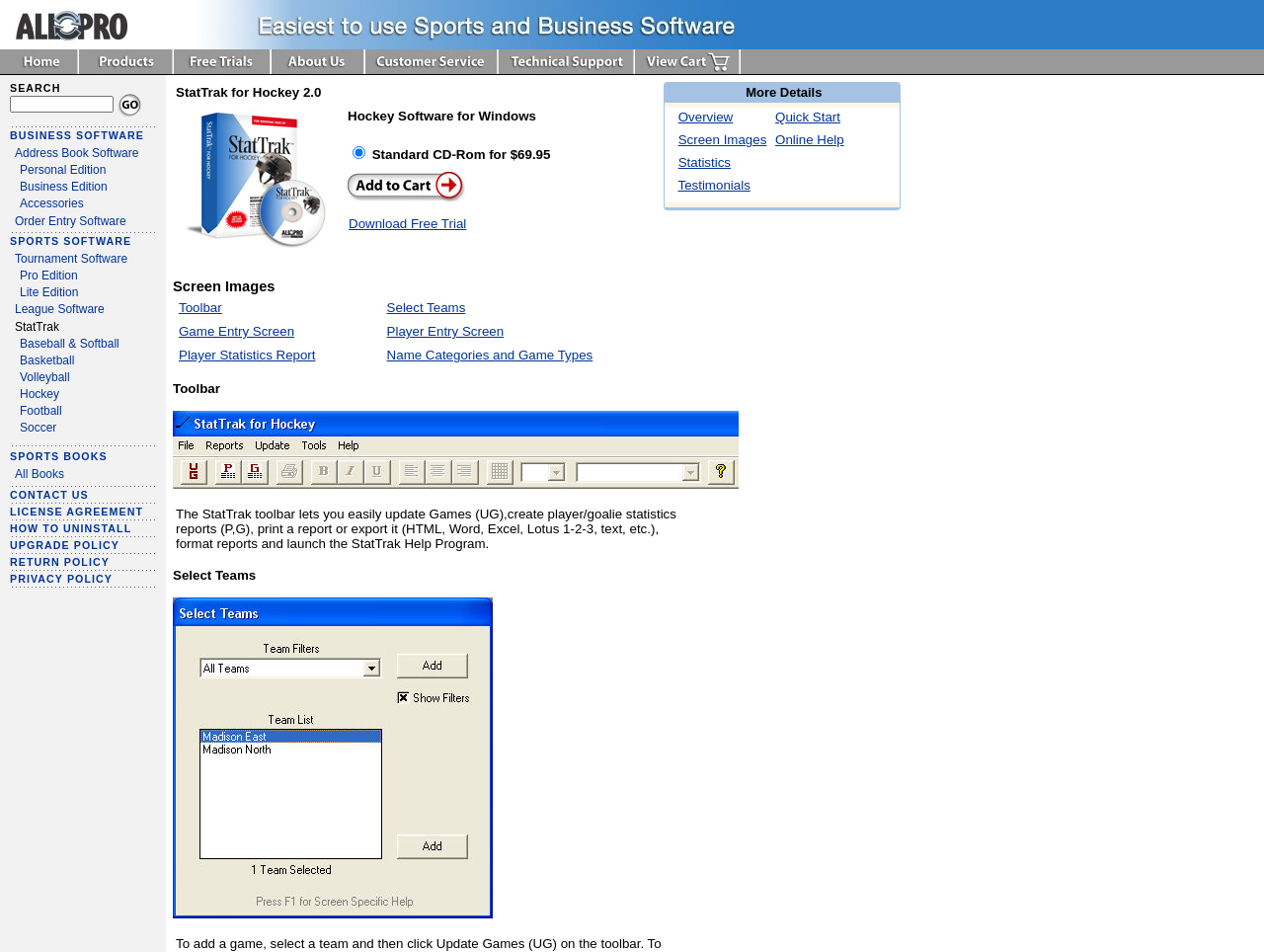Find the bounding box coordinates of the clickable region needed to perform the following instruction: "Click on Baseball & Softball". The coordinates should be provided as four float numbers between 0 and 1, i.e., [left, top, right, bottom].

[0.0, 0.354, 0.094, 0.369]